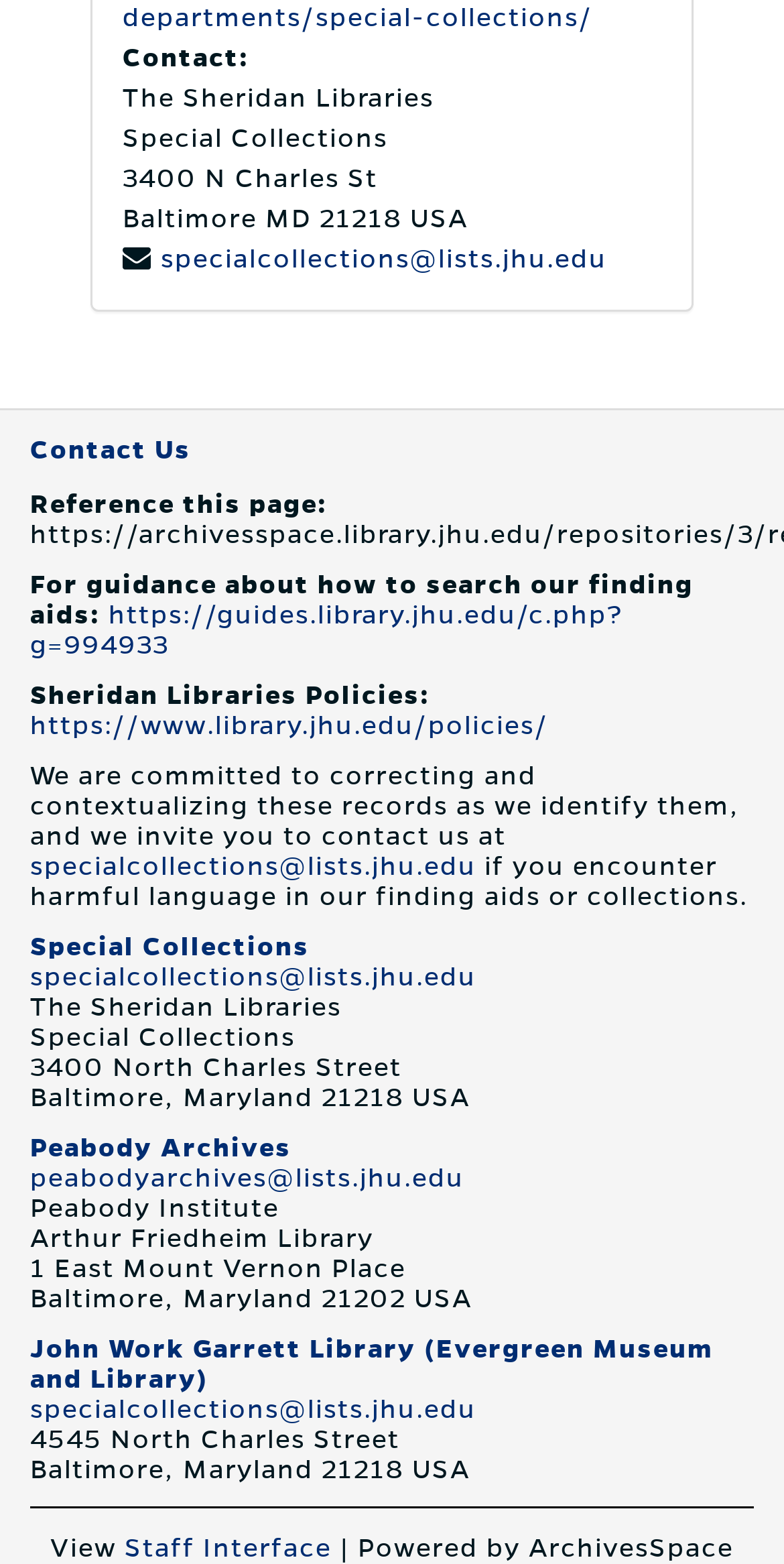Find the bounding box coordinates for the area you need to click to carry out the instruction: "View Sheridan Libraries Policies". The coordinates should be four float numbers between 0 and 1, indicated as [left, top, right, bottom].

[0.038, 0.455, 0.7, 0.473]